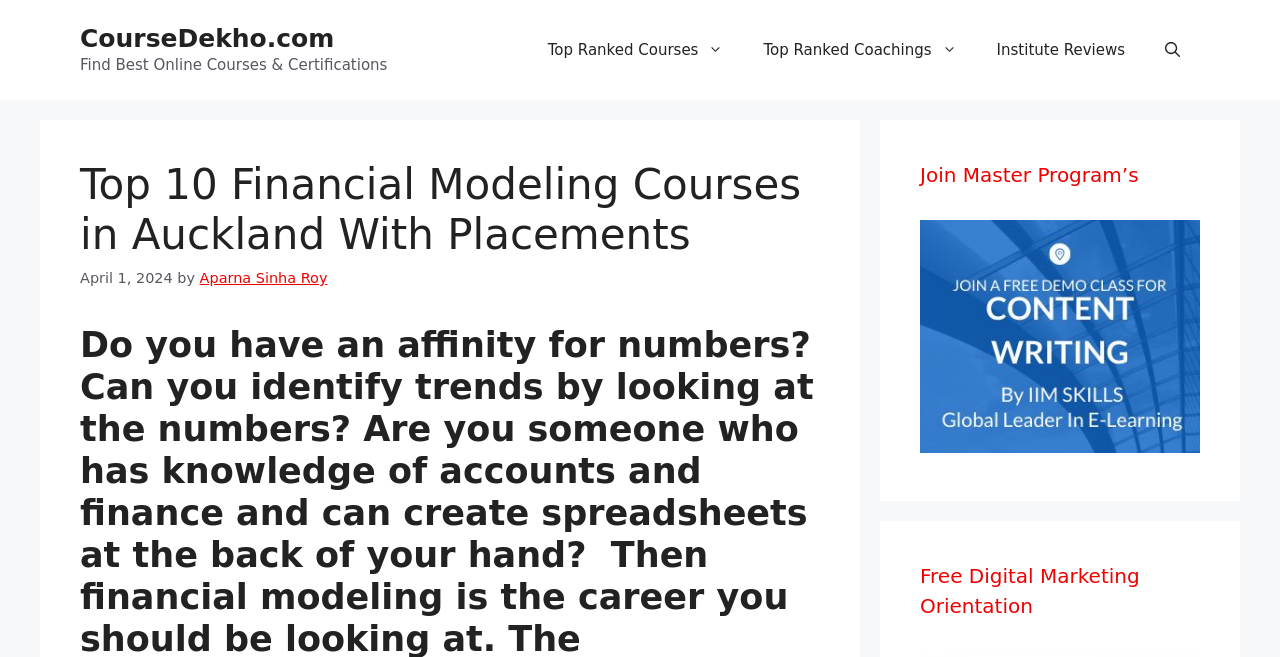Identify the webpage's primary heading and generate its text.

Top 10 Financial Modeling Courses in Auckland With Placements